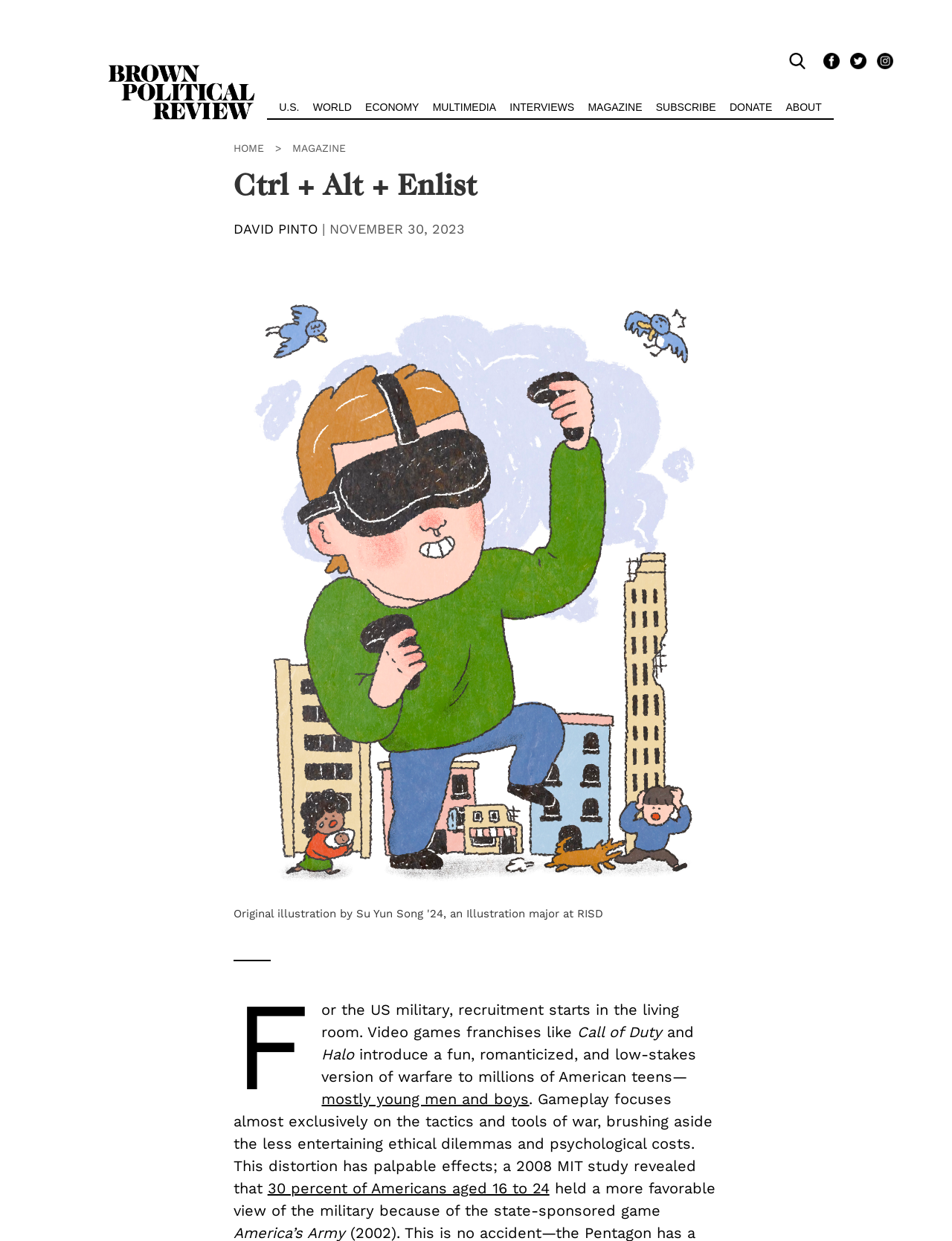Find the bounding box coordinates for the element that must be clicked to complete the instruction: "subscribe to the magazine". The coordinates should be four float numbers between 0 and 1, indicated as [left, top, right, bottom].

[0.687, 0.08, 0.754, 0.095]